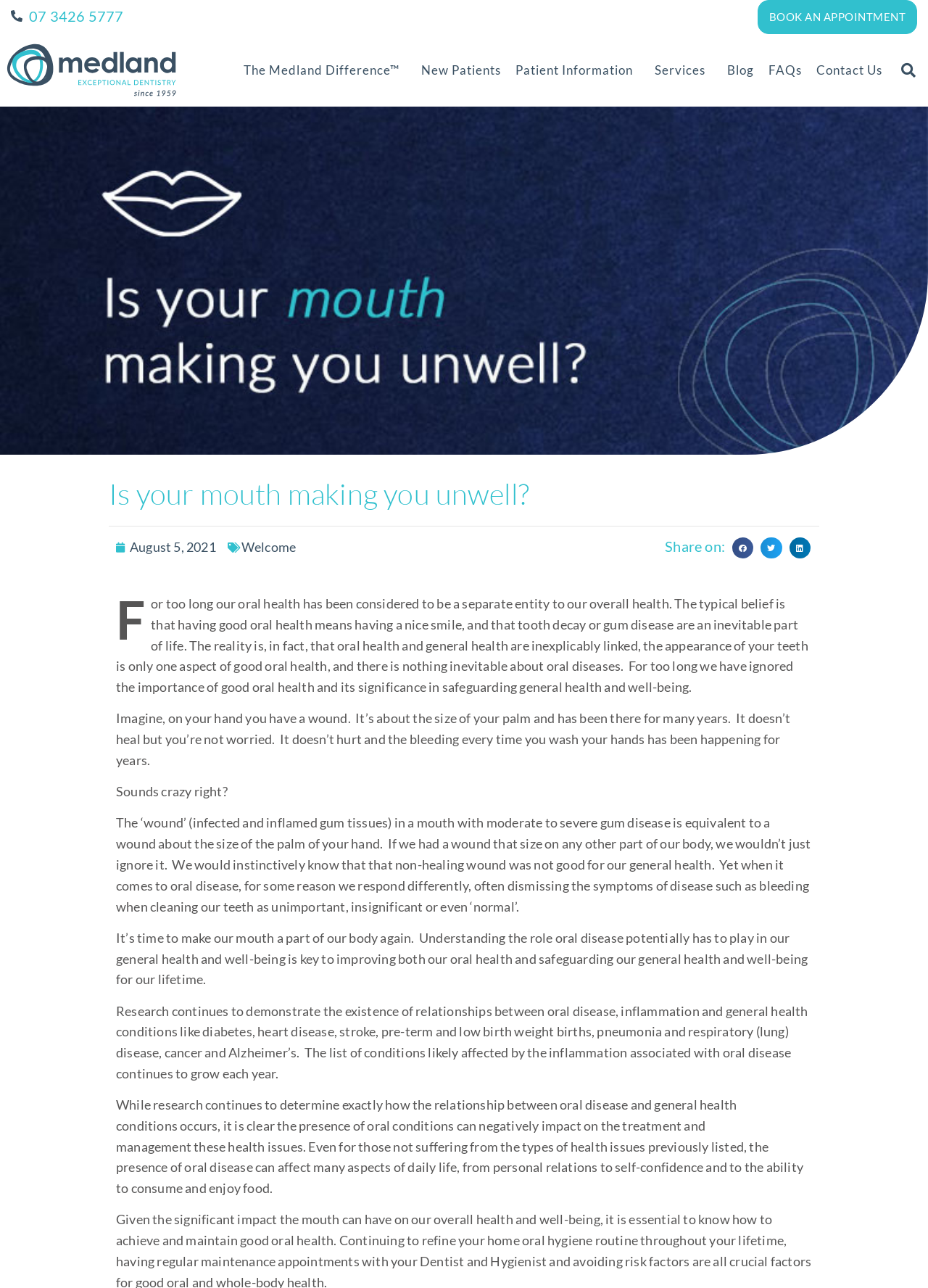Respond to the question below with a single word or phrase:
What is the name of the dental clinic?

Medland Dental